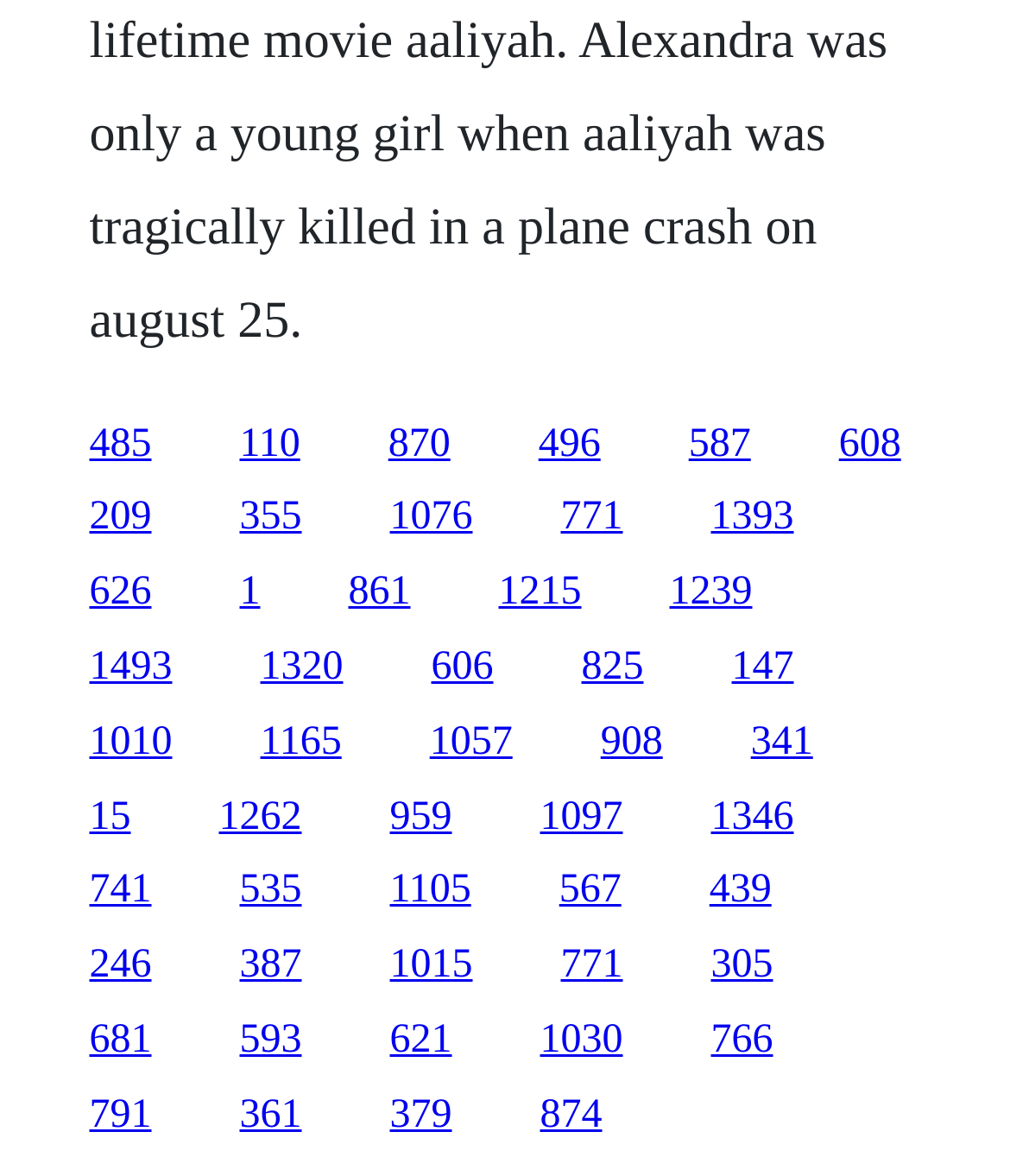Identify the bounding box coordinates of the clickable region required to complete the instruction: "follow the 1010 link". The coordinates should be given as four float numbers within the range of 0 and 1, i.e., [left, top, right, bottom].

[0.088, 0.612, 0.171, 0.649]